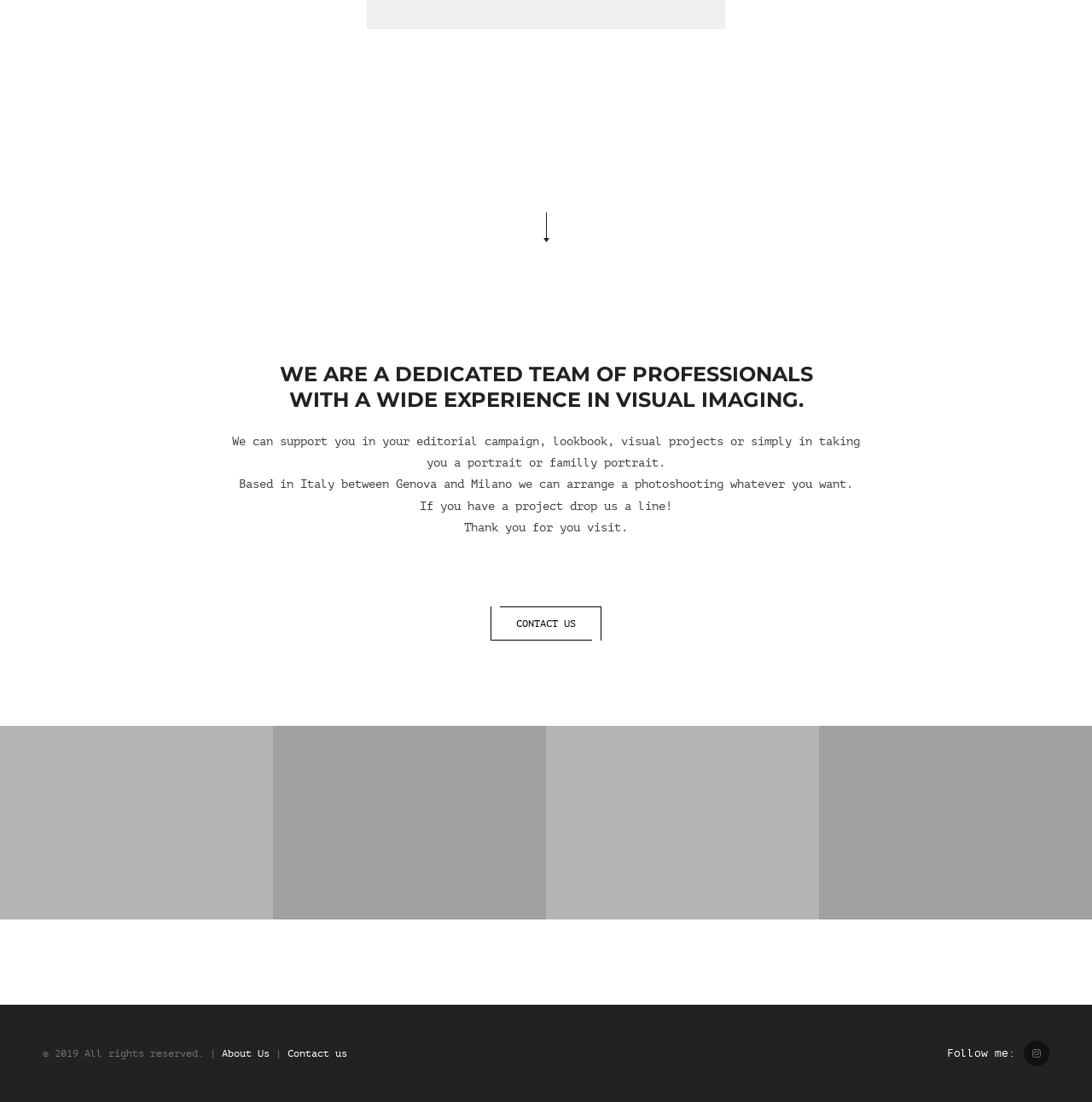Bounding box coordinates should be provided in the format (top-left x, top-left y, bottom-right x, bottom-right y) with all values between 0 and 1. Identify the bounding box for this UI element: Contact

None